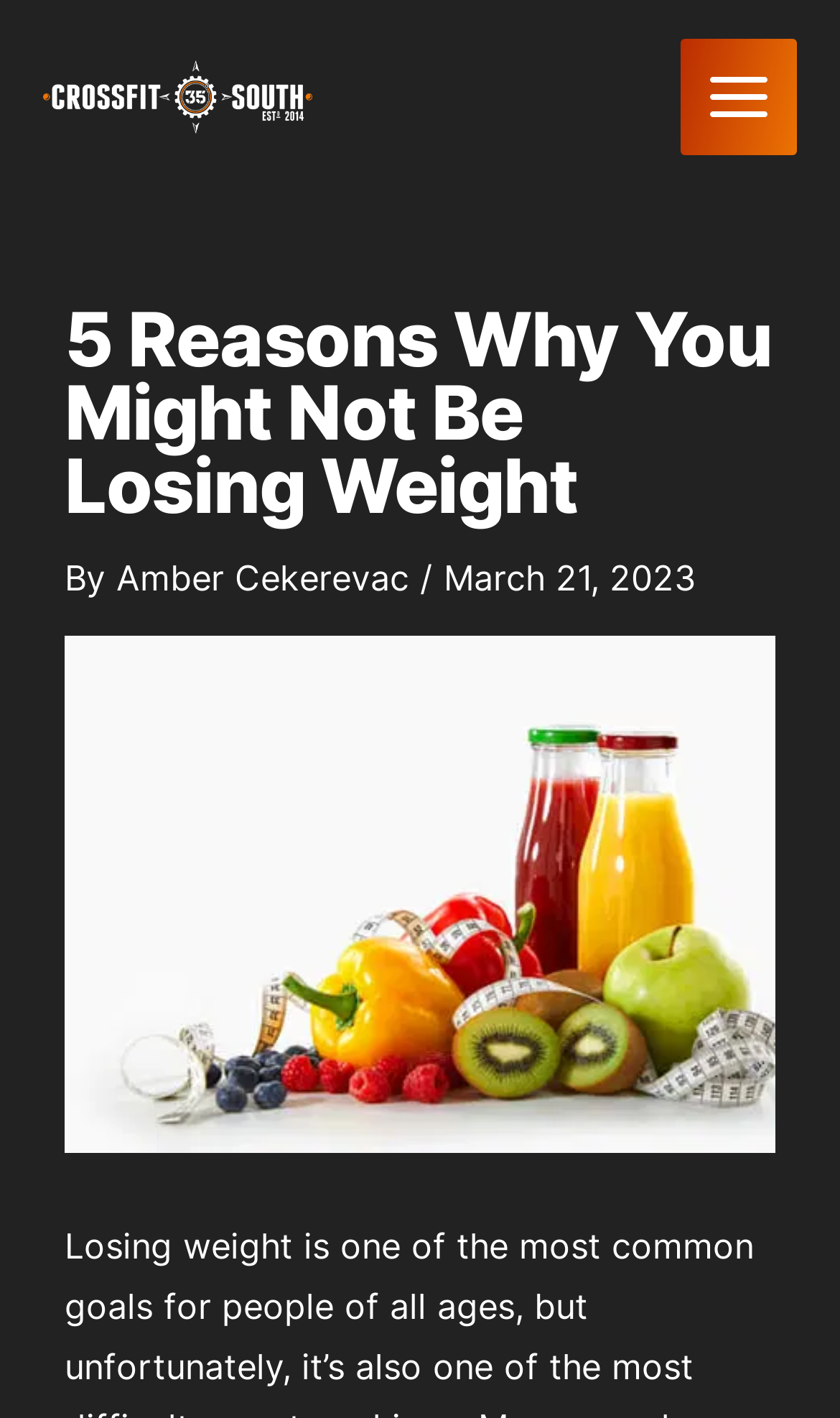Provide a one-word or brief phrase answer to the question:
Is the main menu expanded?

No